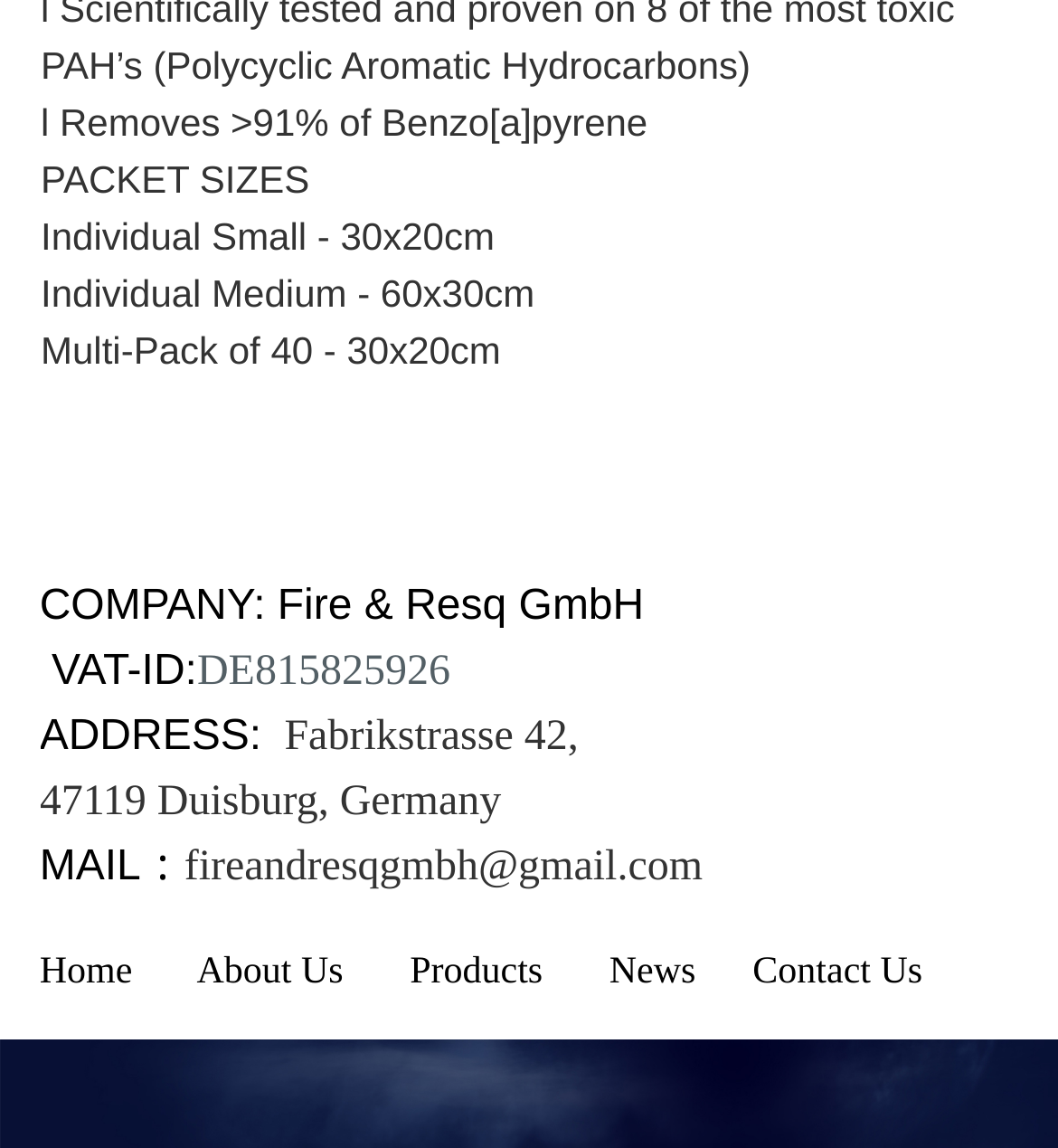What is the company name?
Based on the screenshot, answer the question with a single word or phrase.

Fire & Resq GmbH